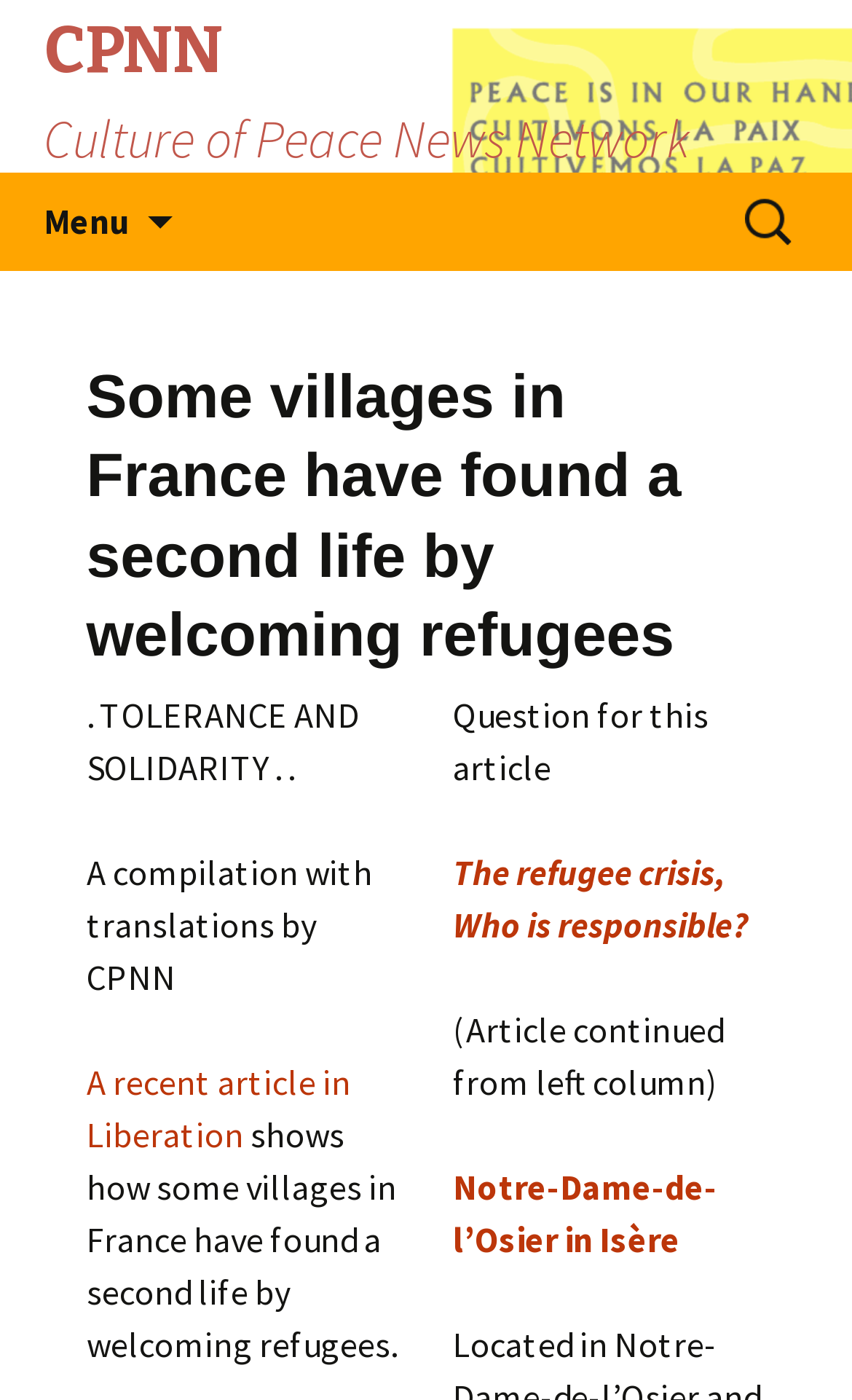Using the details in the image, give a detailed response to the question below:
What is the theme of the article?

The theme of the article can be inferred from the text '. TOLERANCE AND SOLIDARITY ..', which suggests that the article is about promoting tolerance and solidarity, likely in the context of refugees in France.